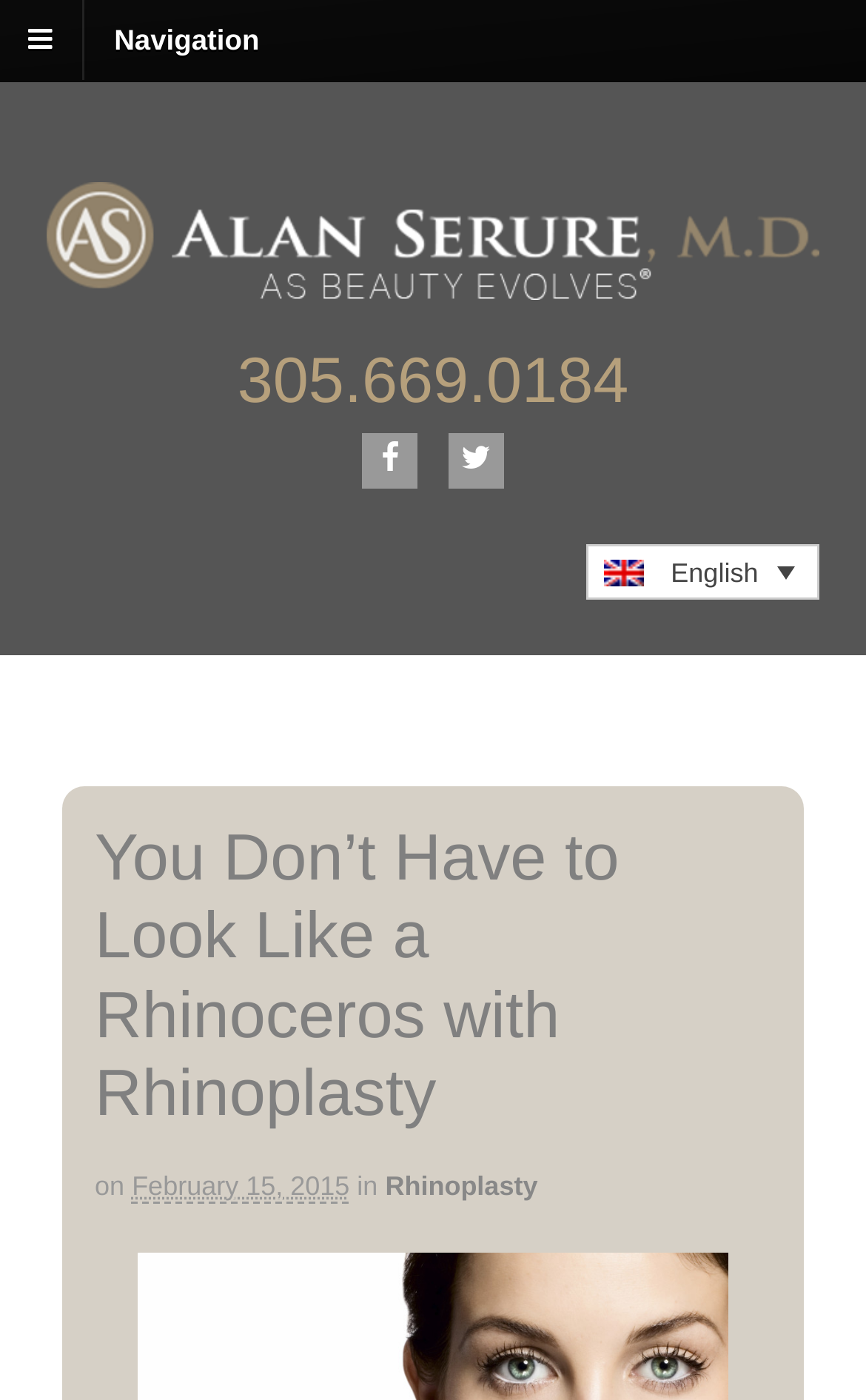Can you give a comprehensive explanation to the question given the content of the image?
What is the date of the article?

I found the date of the article by looking at the static text element with the text 'February 15, 2015' which is located below the main heading of the webpage.